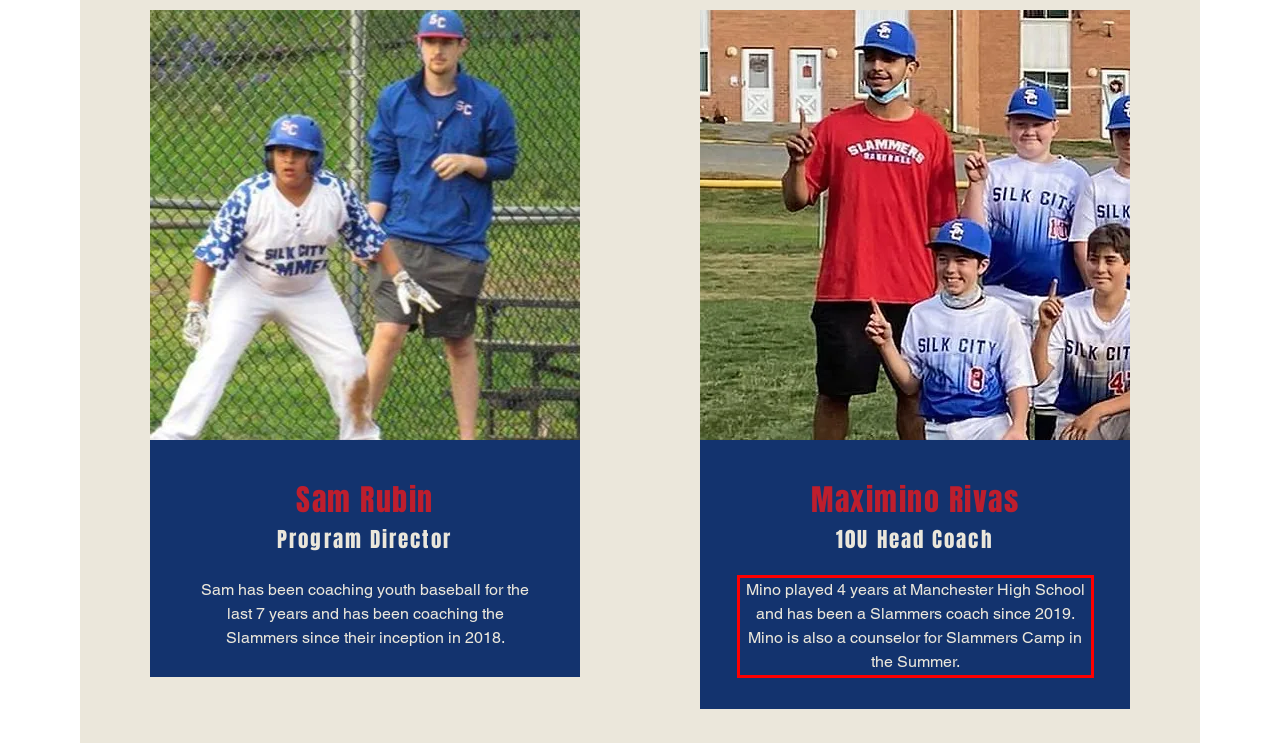Given a screenshot of a webpage containing a red rectangle bounding box, extract and provide the text content found within the red bounding box.

Mino played 4 years at Manchester High School and has been a Slammers coach since 2019. Mino is also a counselor for Slammers Camp in the Summer.